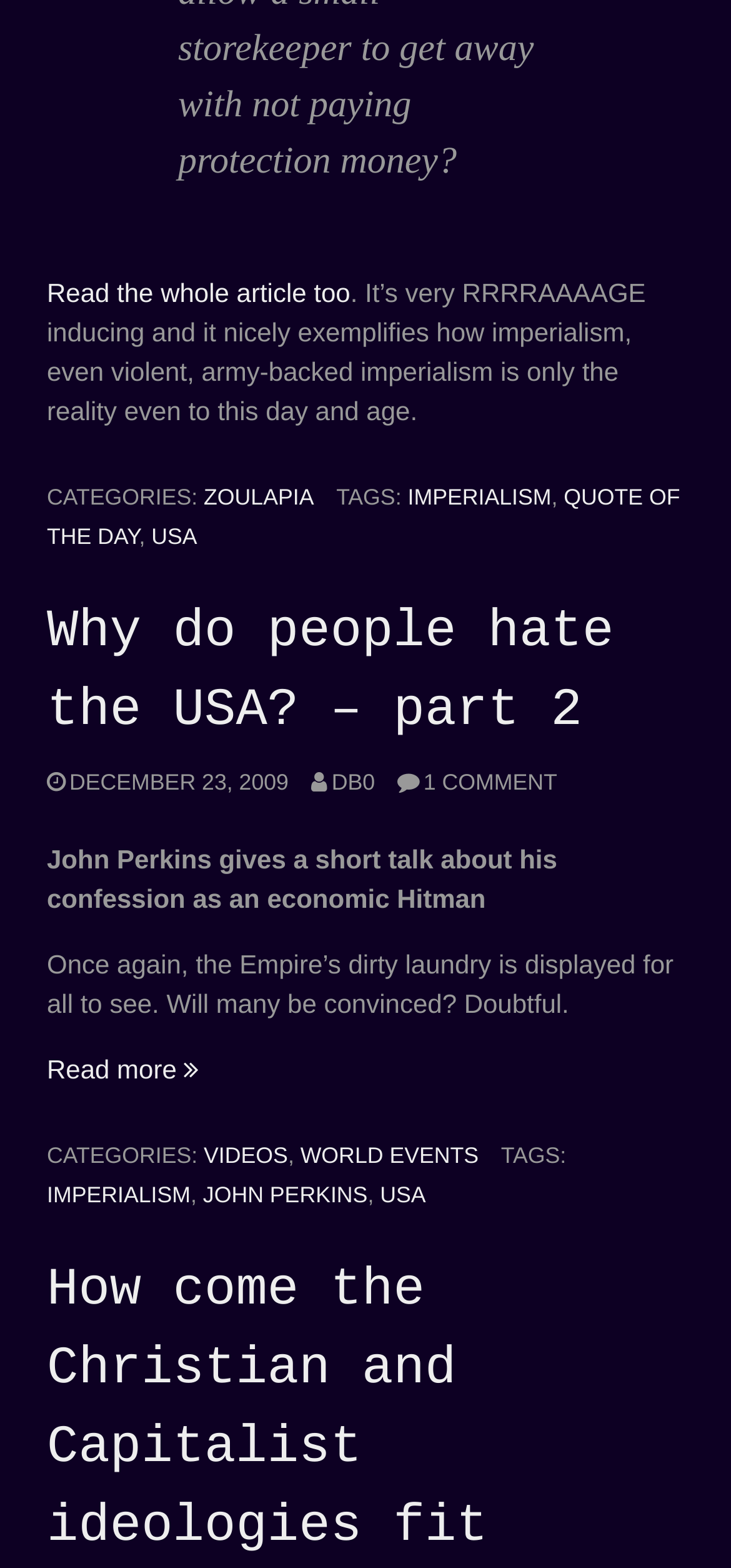Please indicate the bounding box coordinates of the element's region to be clicked to achieve the instruction: "Read the article 'Why do people hate the USA? – part 2'". Provide the coordinates as four float numbers between 0 and 1, i.e., [left, top, right, bottom].

[0.064, 0.385, 0.84, 0.472]